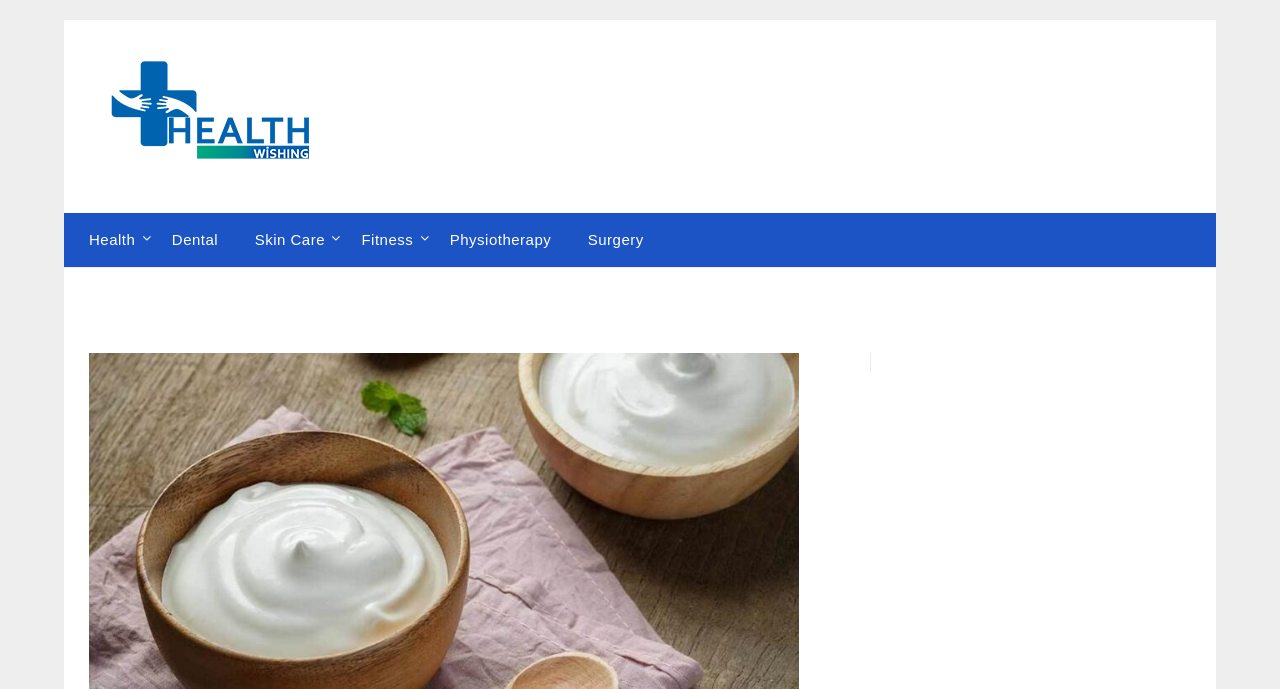Your task is to extract the text of the main heading from the webpage.

Curd’s health benefits for men: 6 things to know